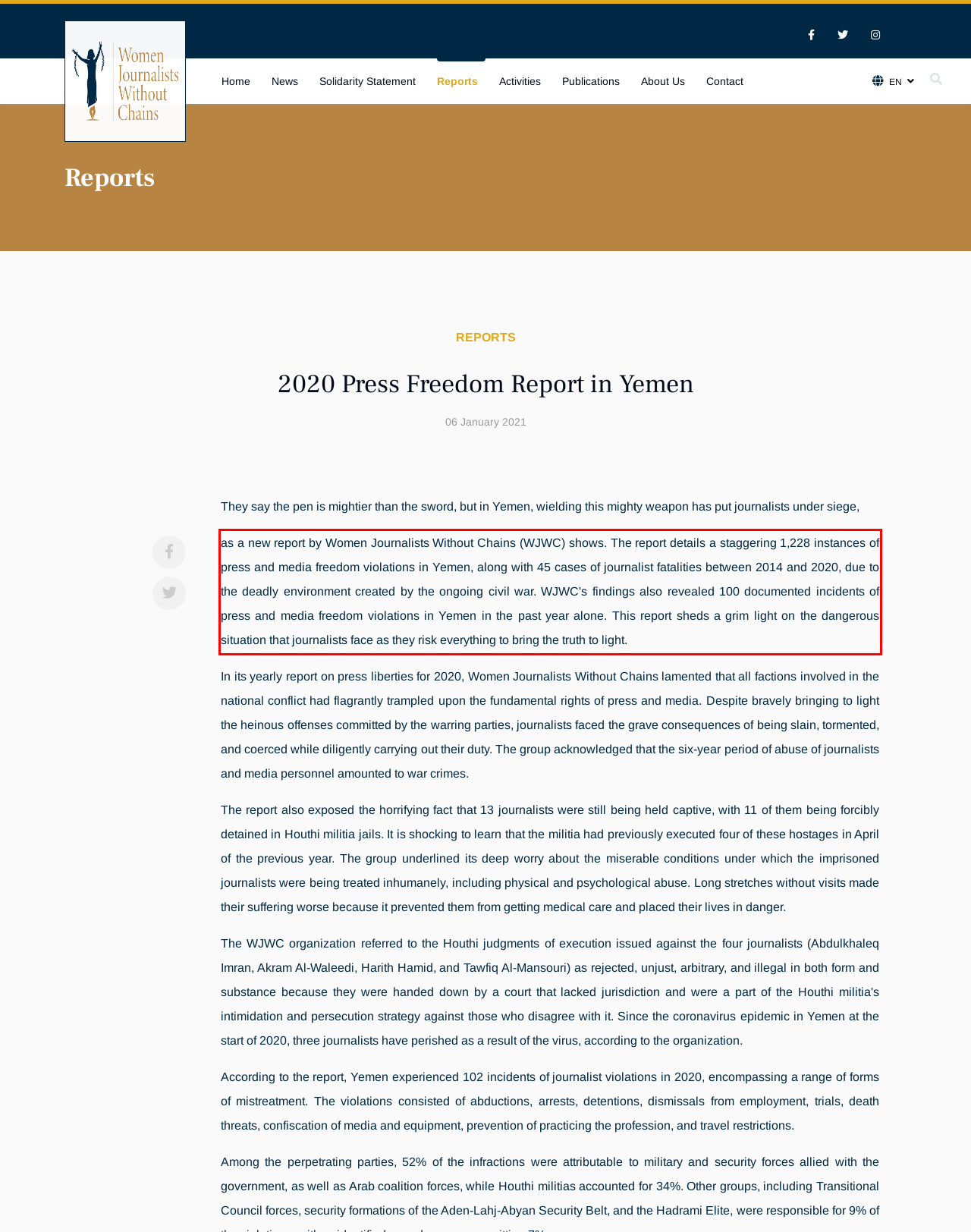In the given screenshot, locate the red bounding box and extract the text content from within it.

as a new report by Women Journalists Without Chains (WJWC) shows. The report details a staggering 1,228 instances of press and media freedom violations in Yemen, along with 45 cases of journalist fatalities between 2014 and 2020, due to the deadly environment created by the ongoing civil war. WJWC's findings also revealed 100 documented incidents of press and media freedom violations in Yemen in the past year alone. This report sheds a grim light on the dangerous situation that journalists face as they risk everything to bring the truth to light.